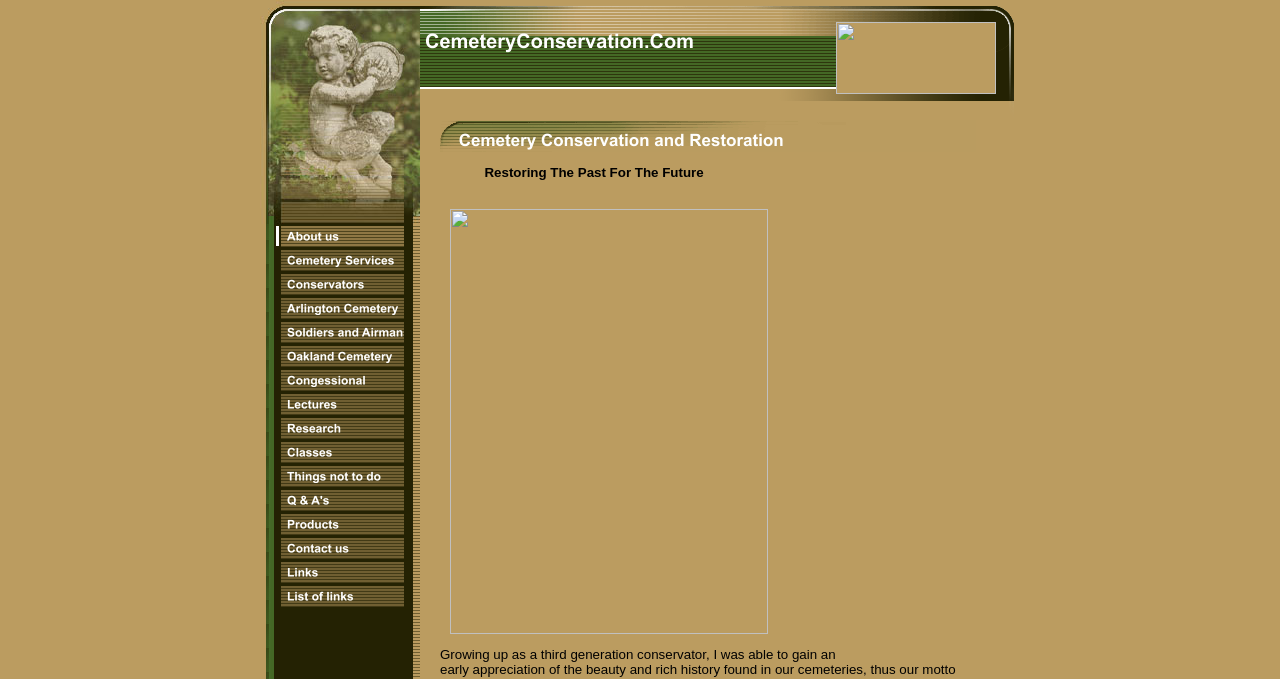Determine the bounding box for the UI element as described: "Privacy Policy". The coordinates should be represented as four float numbers between 0 and 1, formatted as [left, top, right, bottom].

None